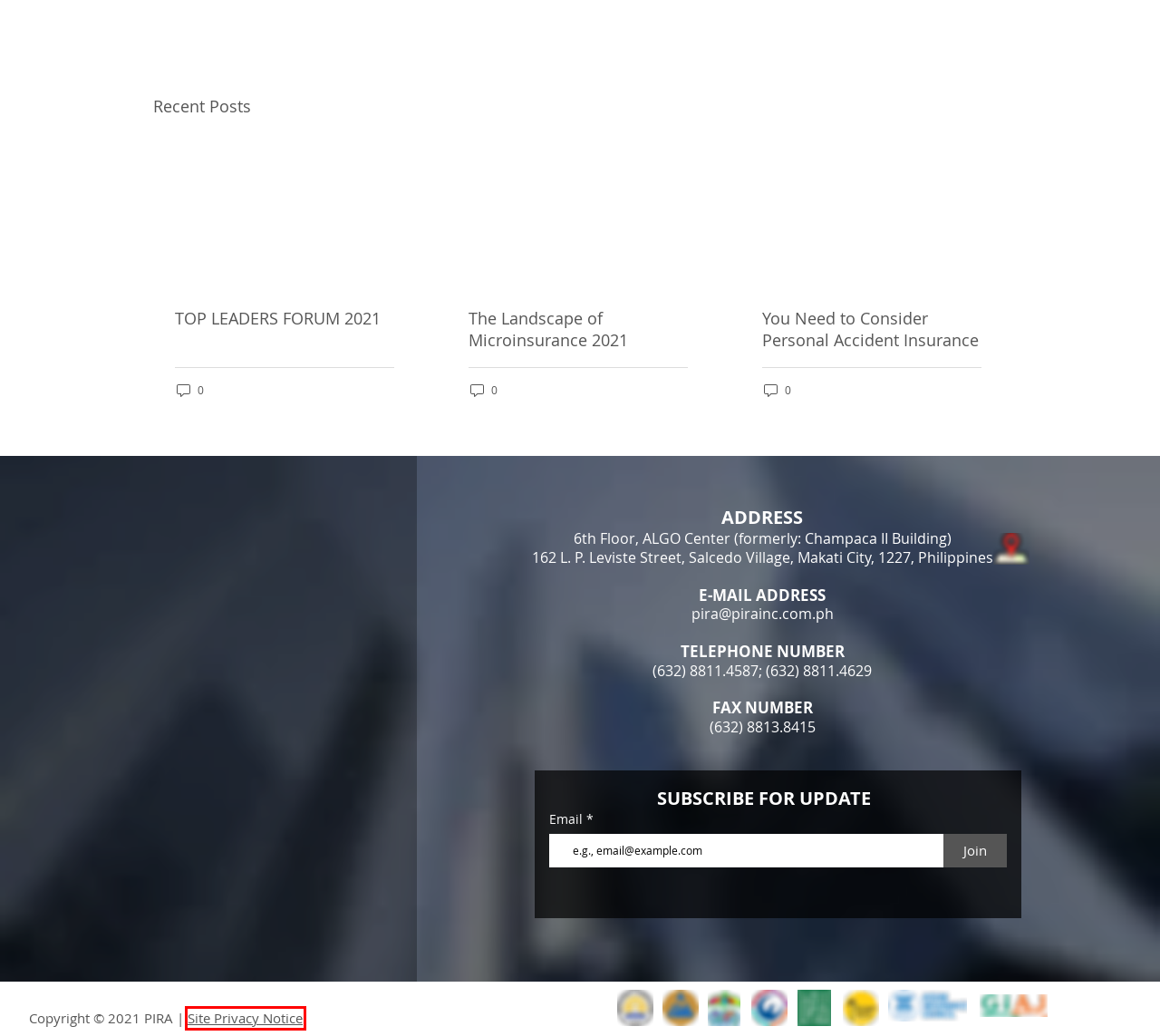Examine the screenshot of a webpage with a red bounding box around a UI element. Select the most accurate webpage description that corresponds to the new page after clicking the highlighted element. Here are the choices:
A. PIRA, Inc.
B. PIRA PUBLICATIONS | PIRA, Inc.
C. TOP LEADERS FORUM 2021
D. Search Results | PIRA, Inc.
E. The Landscape of Microinsurance 2021
F. EVENTS | PIRA, Inc.
G. You Need to Consider Personal Accident Insurance
H. Privacy Notice | PIRA, Inc.

H